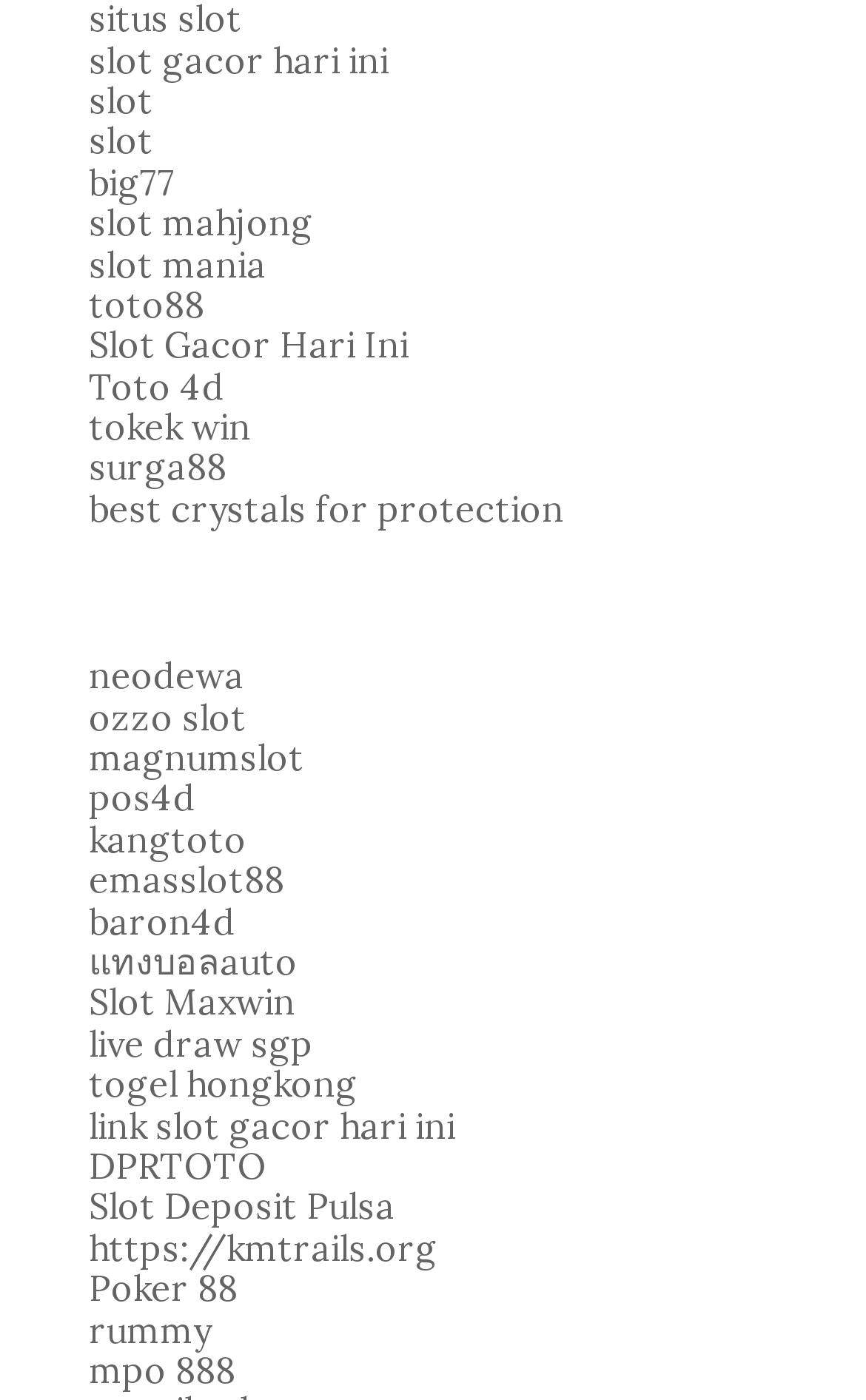Identify the bounding box of the UI element that matches this description: "pos4d".

[0.103, 0.554, 0.226, 0.586]